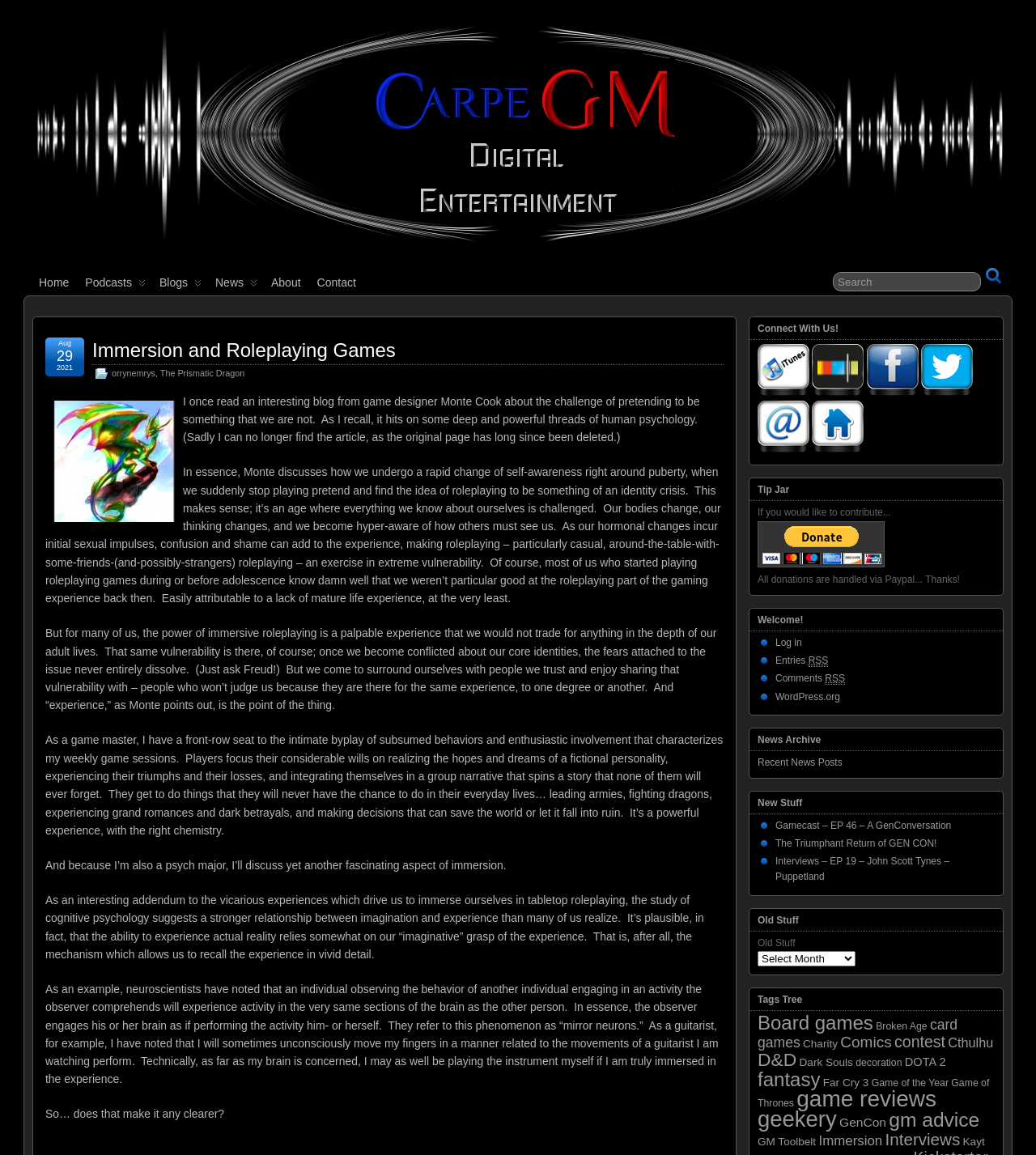Determine the bounding box coordinates for the area you should click to complete the following instruction: "Go to the home page".

[0.031, 0.231, 0.073, 0.256]